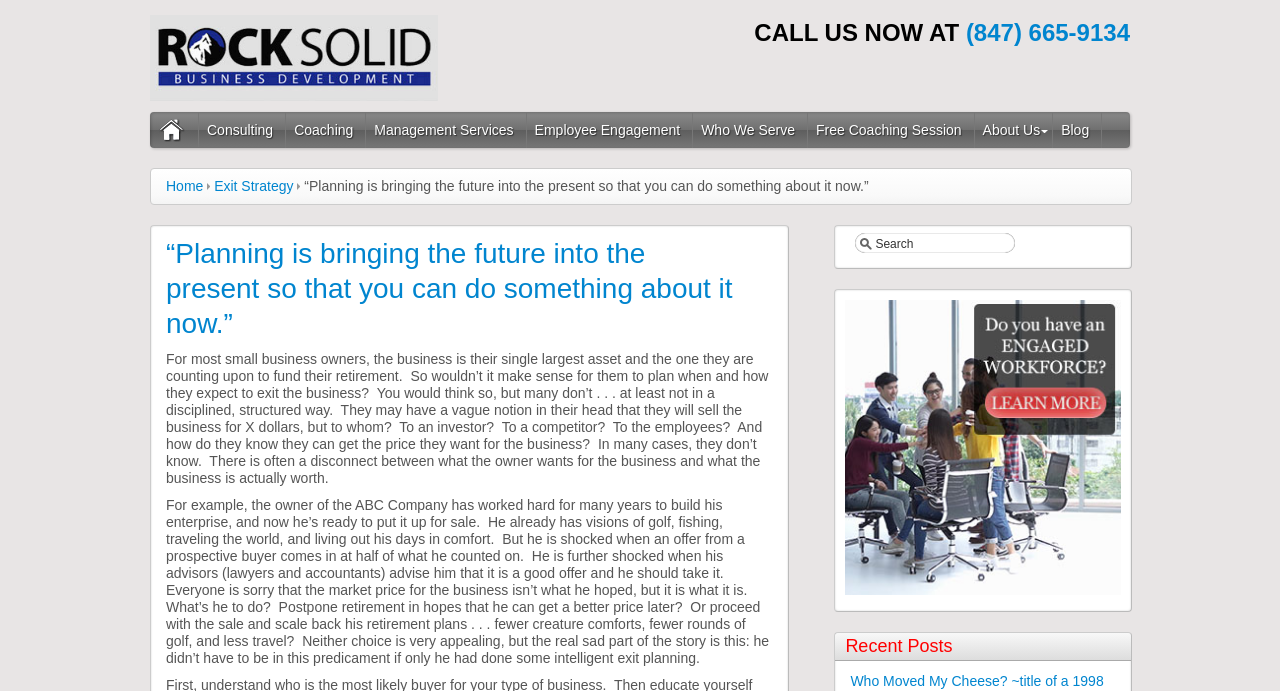Identify and provide the bounding box for the element described by: "Consulting".

[0.152, 0.162, 0.224, 0.214]